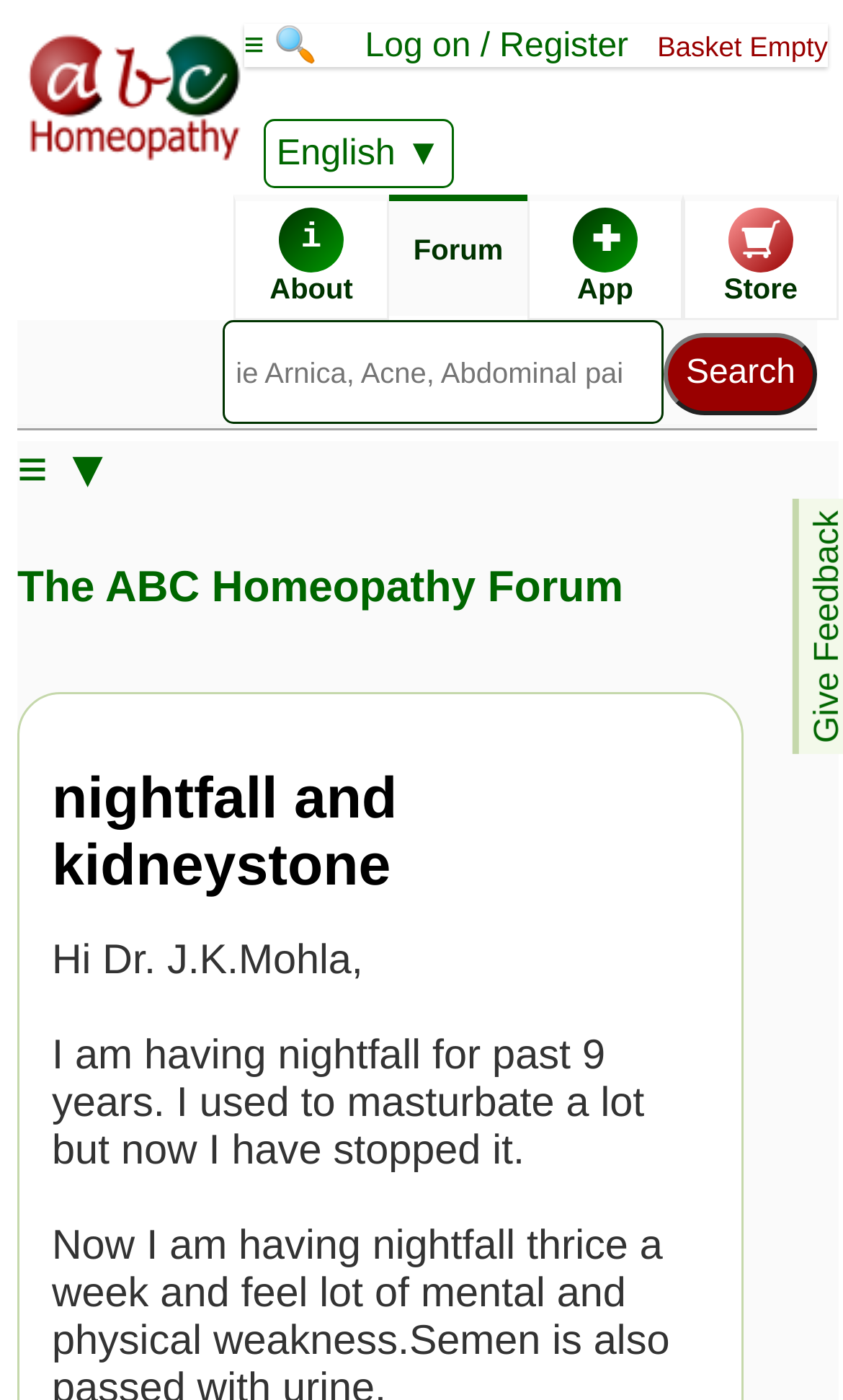Could you find the bounding box coordinates of the clickable area to complete this instruction: "Search for a topic"?

[0.264, 0.229, 0.788, 0.303]